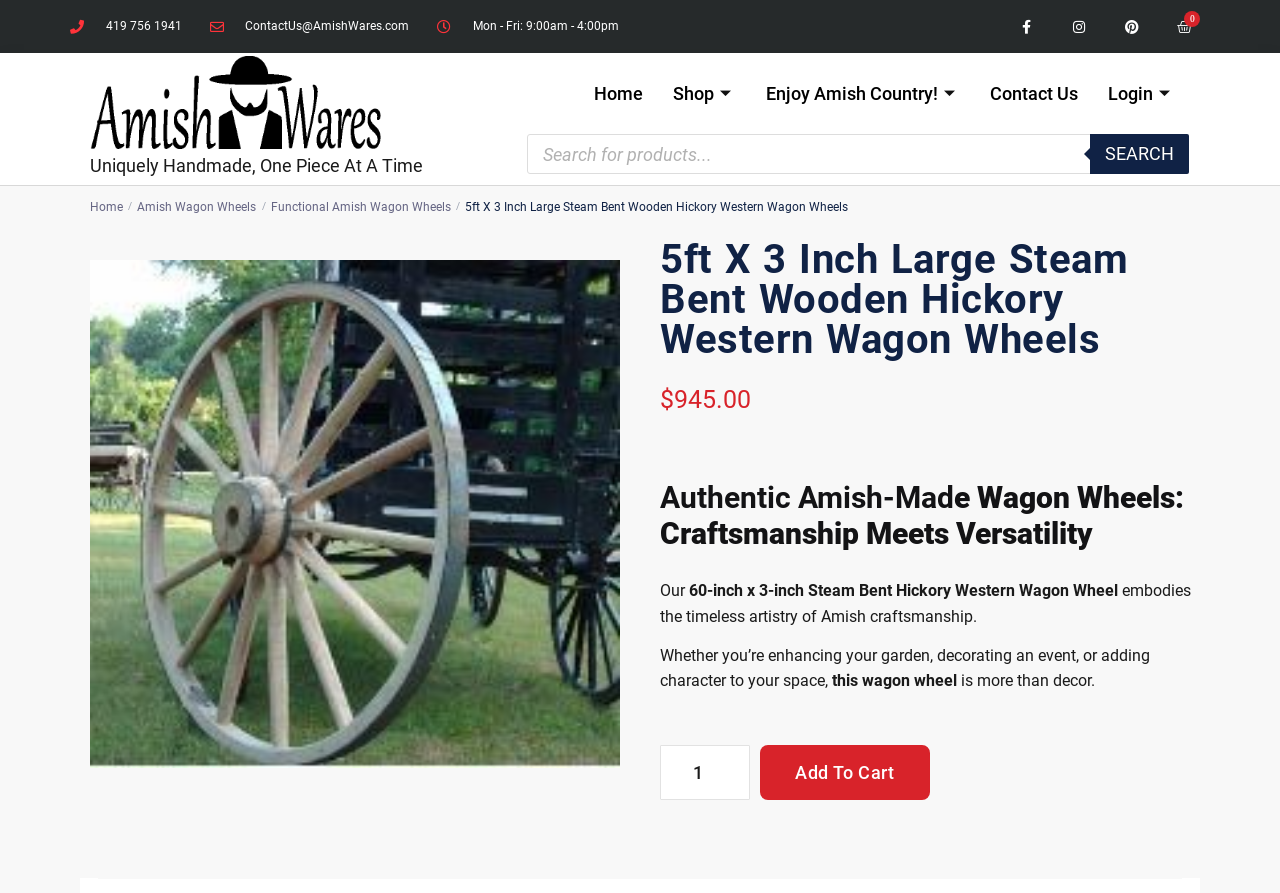Give a detailed explanation of the elements present on the webpage.

This webpage is about a handcrafted Amish western wooden wagon wheel. At the top left, there is a logo of Amish Wares, accompanied by a tagline "Uniquely Handmade, One Piece At A Time". Below the logo, there are navigation links to "Home", "Shop", "Enjoy Amish Country!", "Contact Us", and "Login". 

On the top right, there are social media links to Facebook, Instagram, and Pinterest, followed by a cart icon with a count of 0 items. 

In the middle of the page, there is a large image of the western wooden wagon wheel against a backdrop of lush greenery. Below the image, there is a heading that describes the product, "5ft X 3 Inch Large Steam Bent Wooden Hickory Western Wagon Wheels". The price of the product, $945.00, is displayed prominently. 

There is a section that describes the product in detail, highlighting its authenticity and craftsmanship. The text explains that the wagon wheel is more than just a decorative item, but a piece of art that can enhance a garden, decorate an event, or add character to a space. 

Below the product description, there is a section to select the product quantity, with a minimum value of 1, and an "Add To Cart" button.